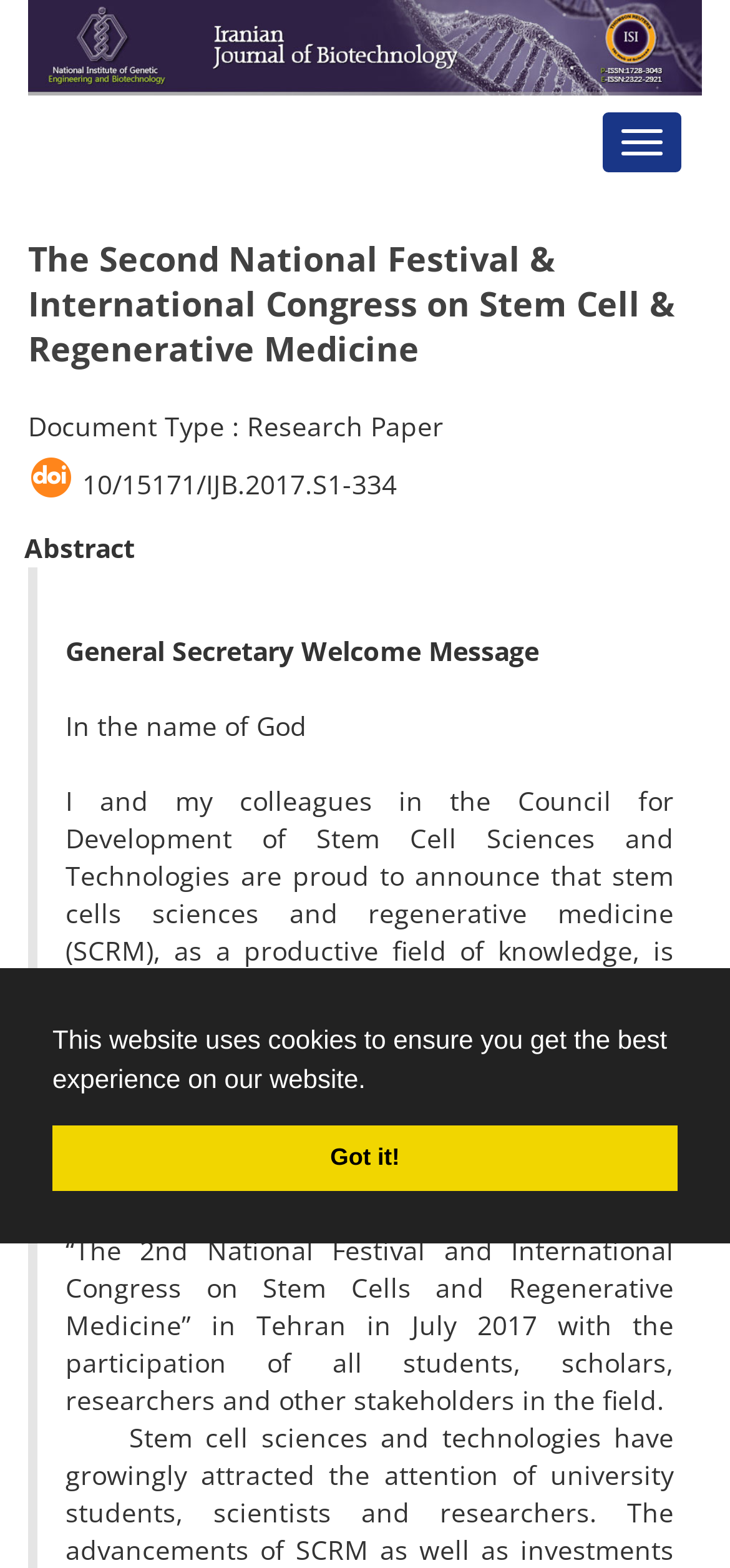Identify and extract the main heading of the webpage.

The Second National Festival & International Congress on Stem Cell & Regenerative Medicine